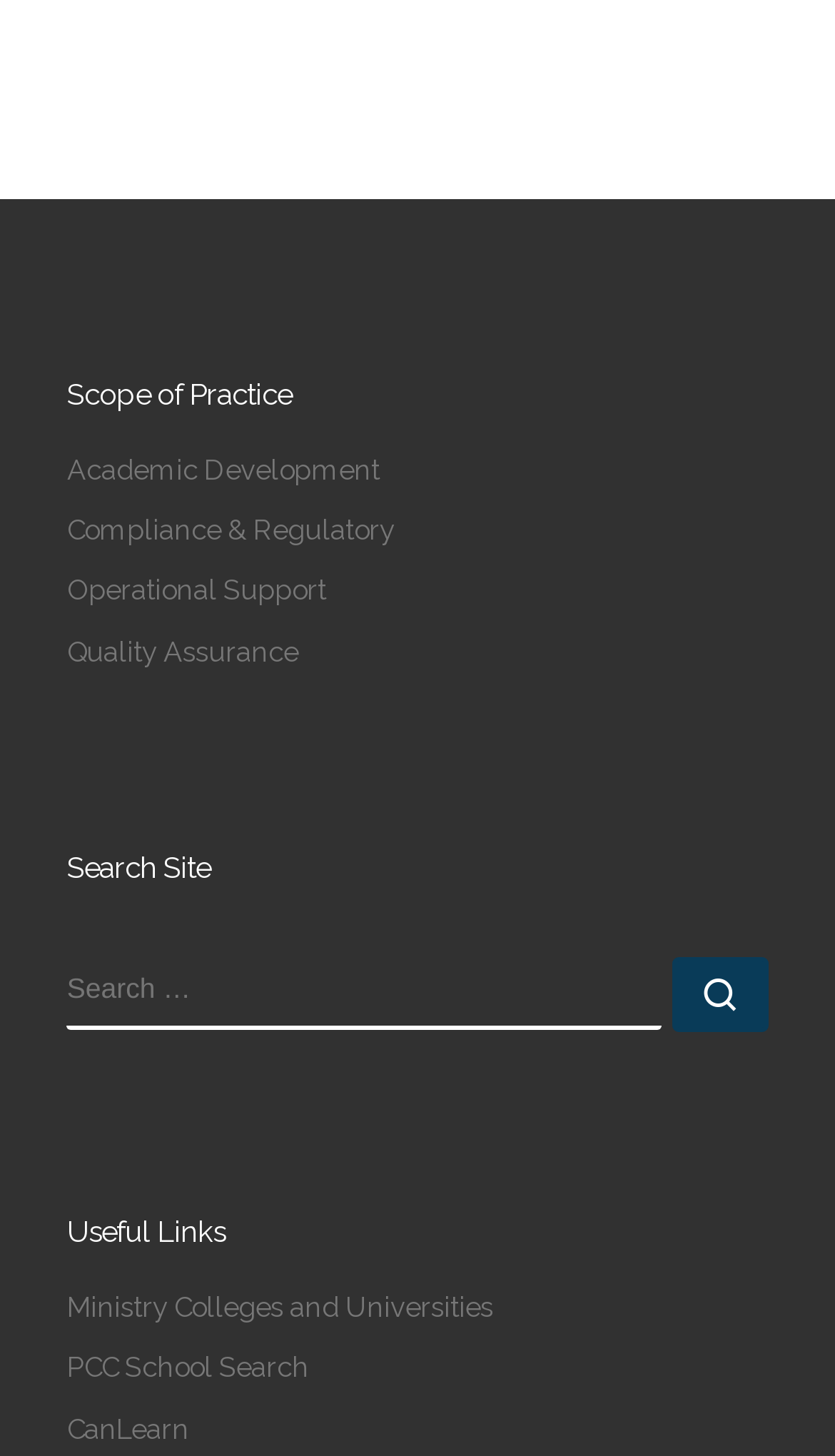Pinpoint the bounding box coordinates of the clickable area necessary to execute the following instruction: "Search for something". The coordinates should be given as four float numbers between 0 and 1, namely [left, top, right, bottom].

[0.08, 0.657, 0.792, 0.707]